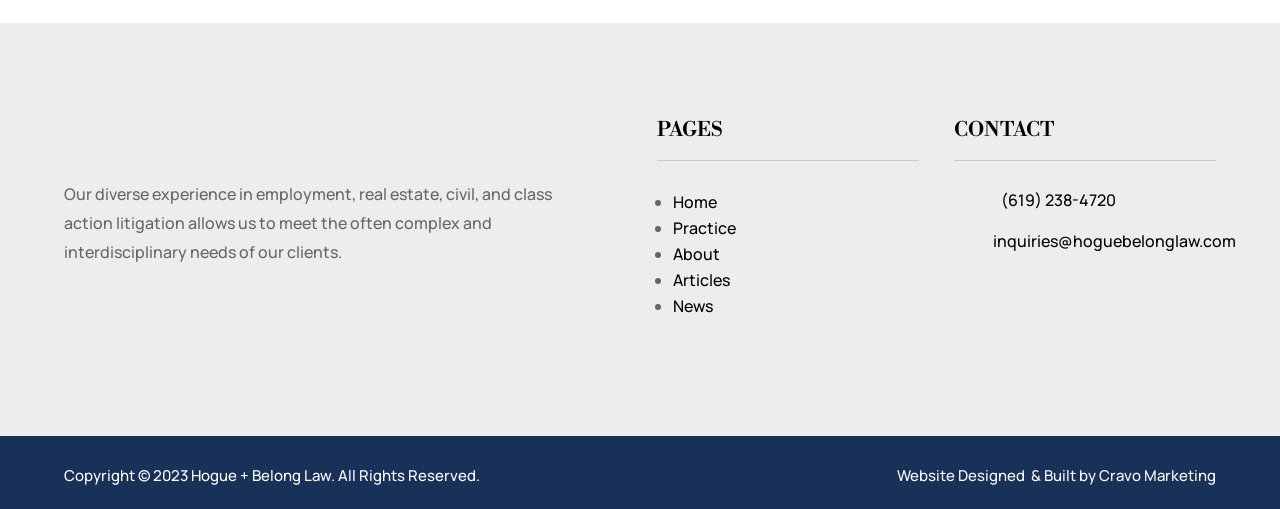What is the email address of the law firm?
Refer to the image and offer an in-depth and detailed answer to the question.

The email address of the law firm is inquiries@hoguebelonglaw.com, which is located in the contact section of the webpage, inside a layout table with a bounding box of [0.745, 0.452, 0.966, 0.5].